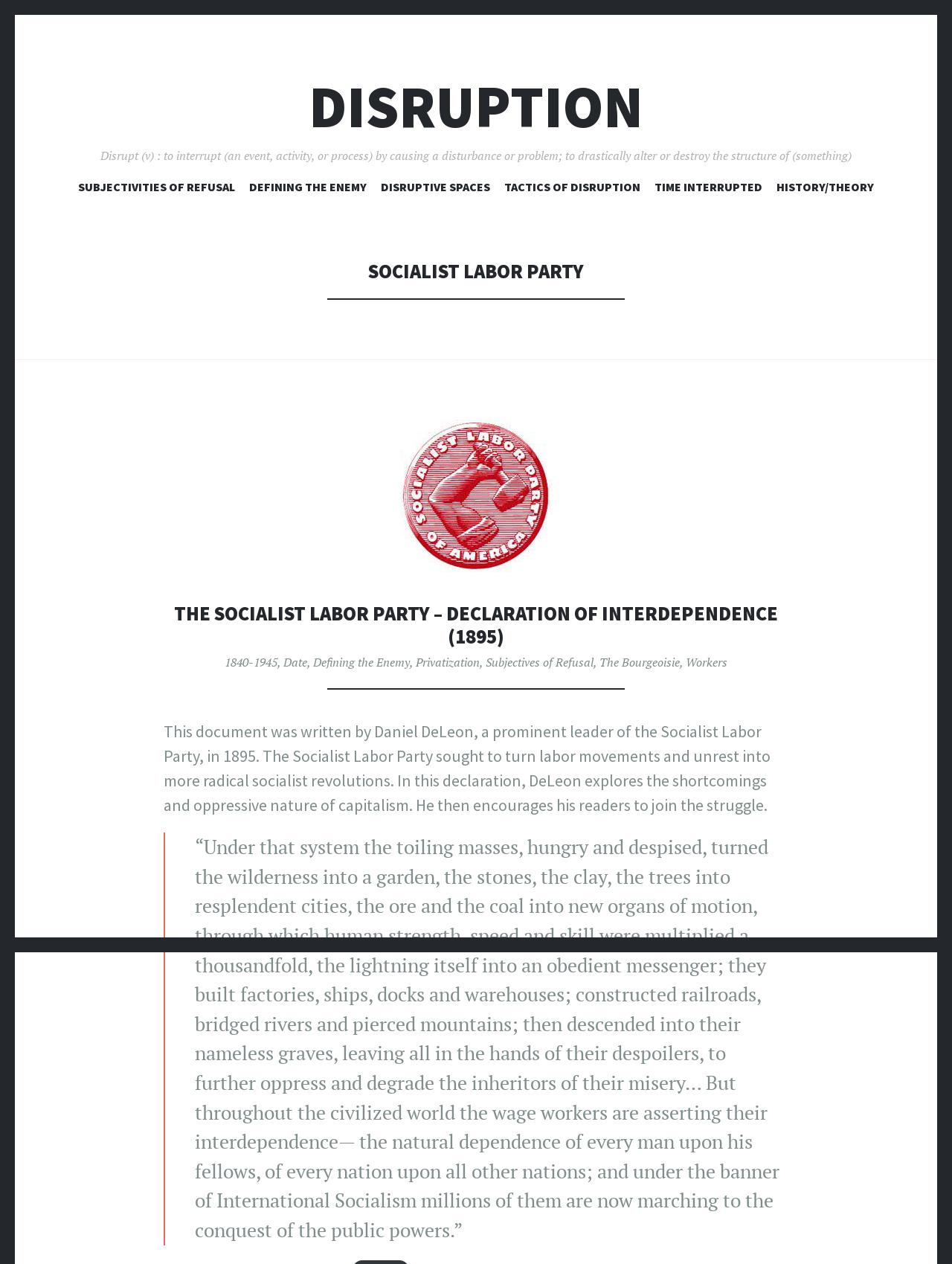Analyze the image and answer the question with as much detail as possible: 
What is the purpose of the Socialist Labor Party?

According to the static text element, 'The Socialist Labor Party sought to turn labor movements and unrest into more radical socialist revolutions.' This suggests that the purpose of the Socialist Labor Party is to transform labor movements into socialist revolutions.